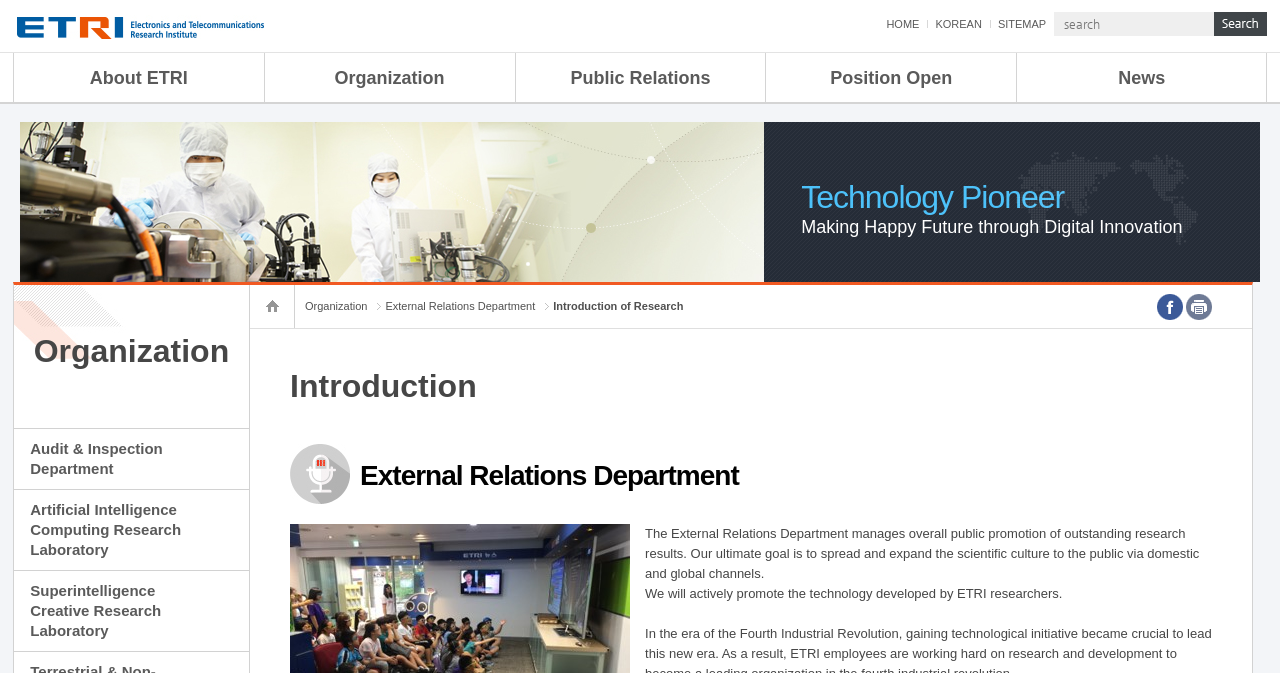What is the purpose of the External Relations Department?
Answer the question with as much detail as you can, using the image as a reference.

The answer can be found in the paragraph of text under the heading 'External Relations Department' which states that the department manages overall public promotion of outstanding research results and aims to spread and expand the scientific culture to the public via domestic and global channels.